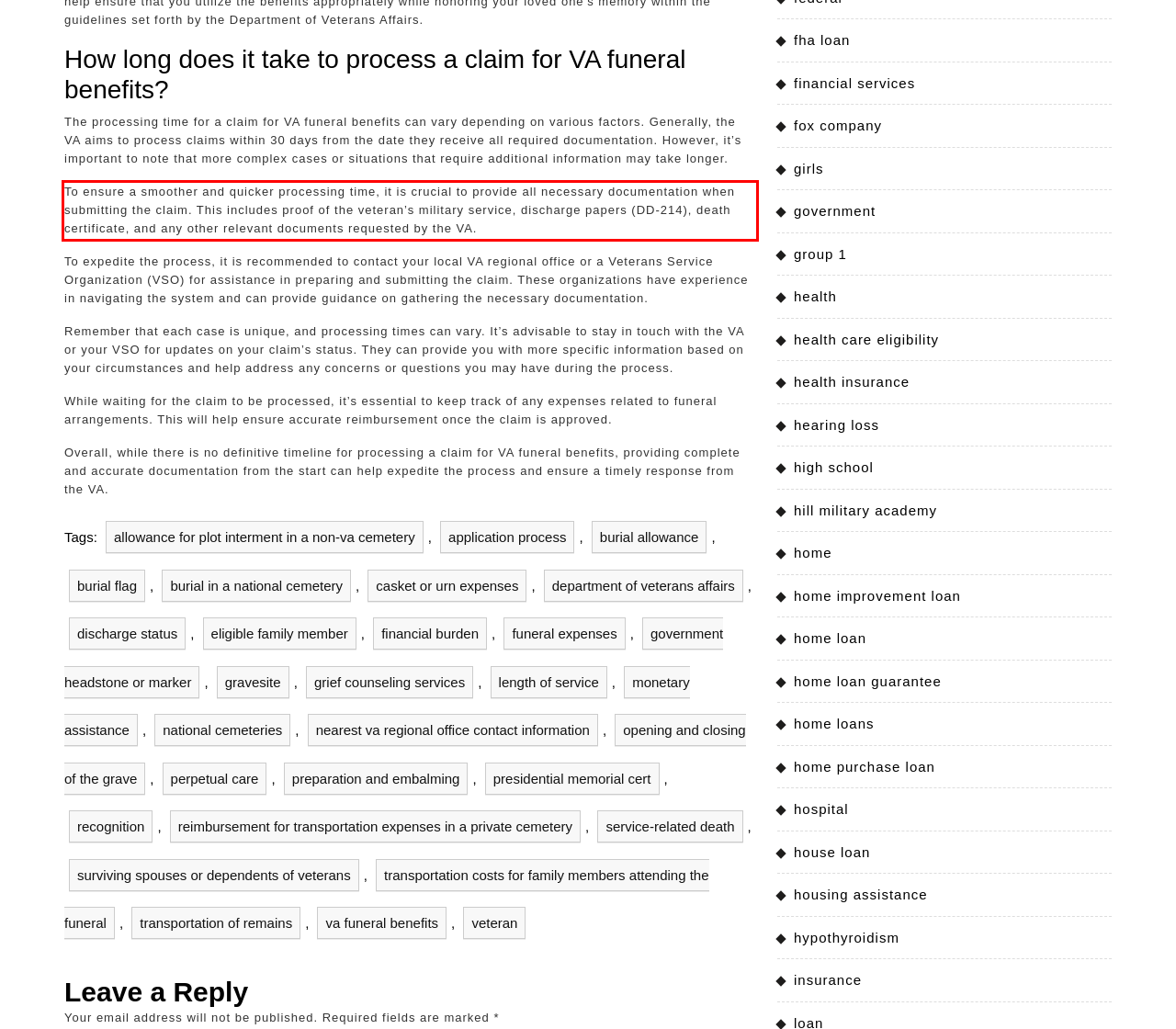Using OCR, extract the text content found within the red bounding box in the given webpage screenshot.

To ensure a smoother and quicker processing time, it is crucial to provide all necessary documentation when submitting the claim. This includes proof of the veteran’s military service, discharge papers (DD-214), death certificate, and any other relevant documents requested by the VA.